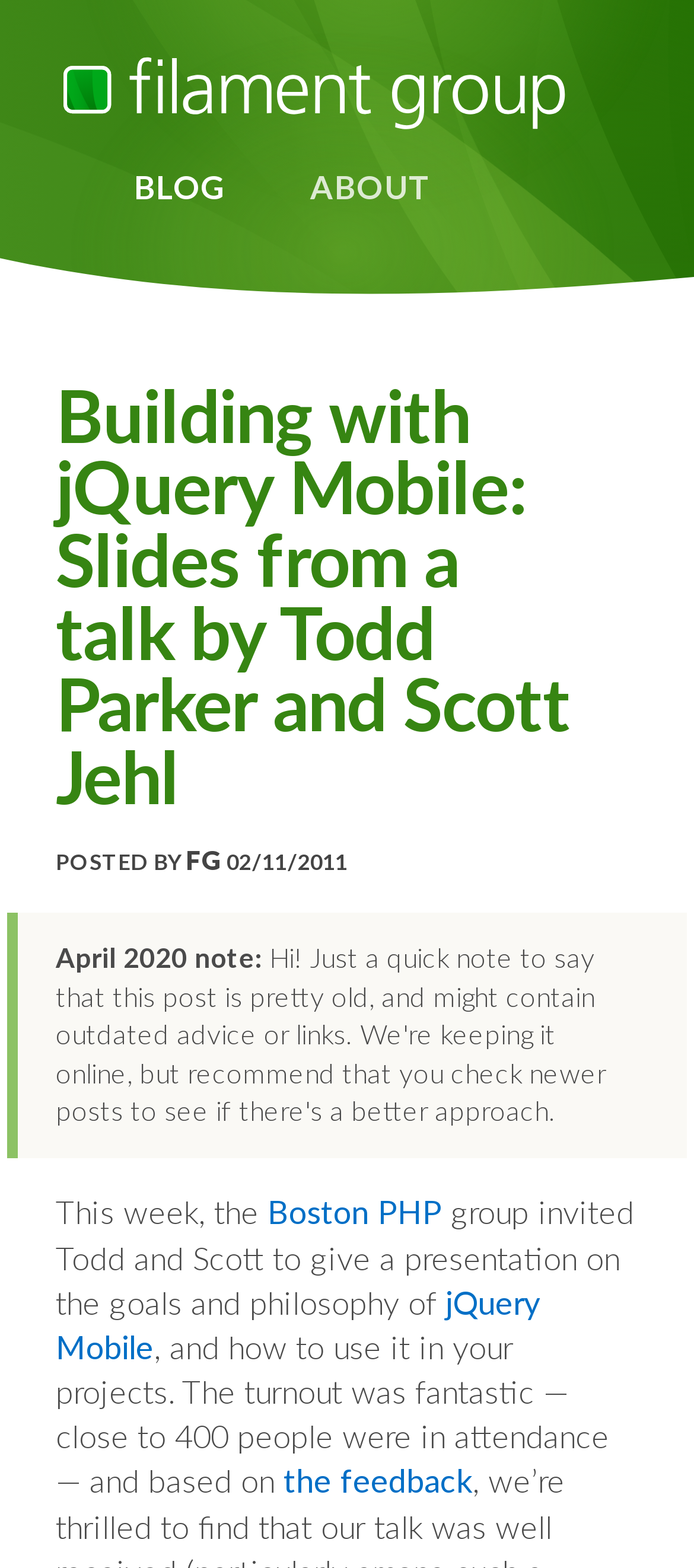Answer the question with a single word or phrase: 
What is the topic of the presentation?

jQuery Mobile